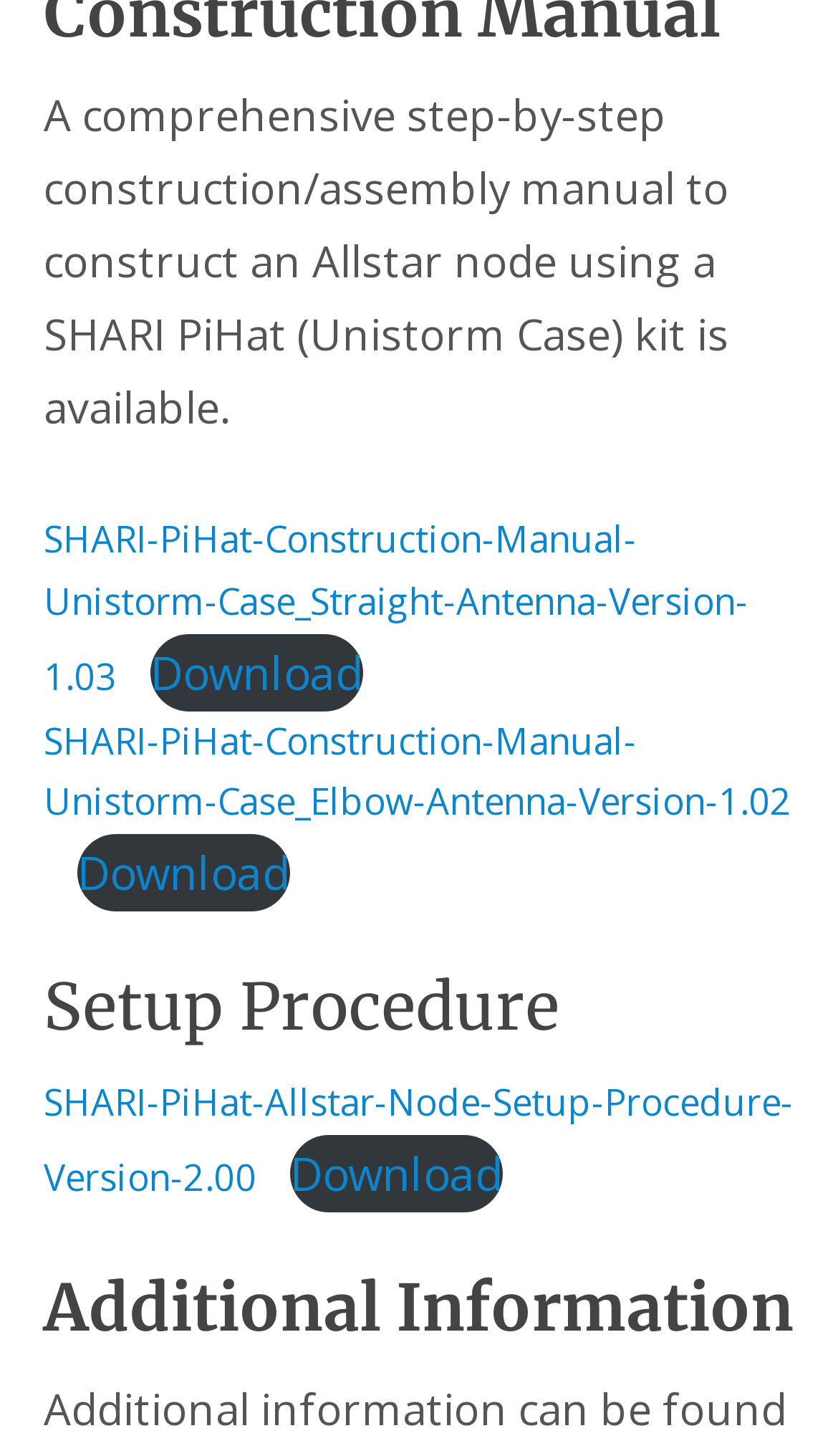Answer the question using only a single word or phrase: 
What is the version of the setup procedure?

2.00